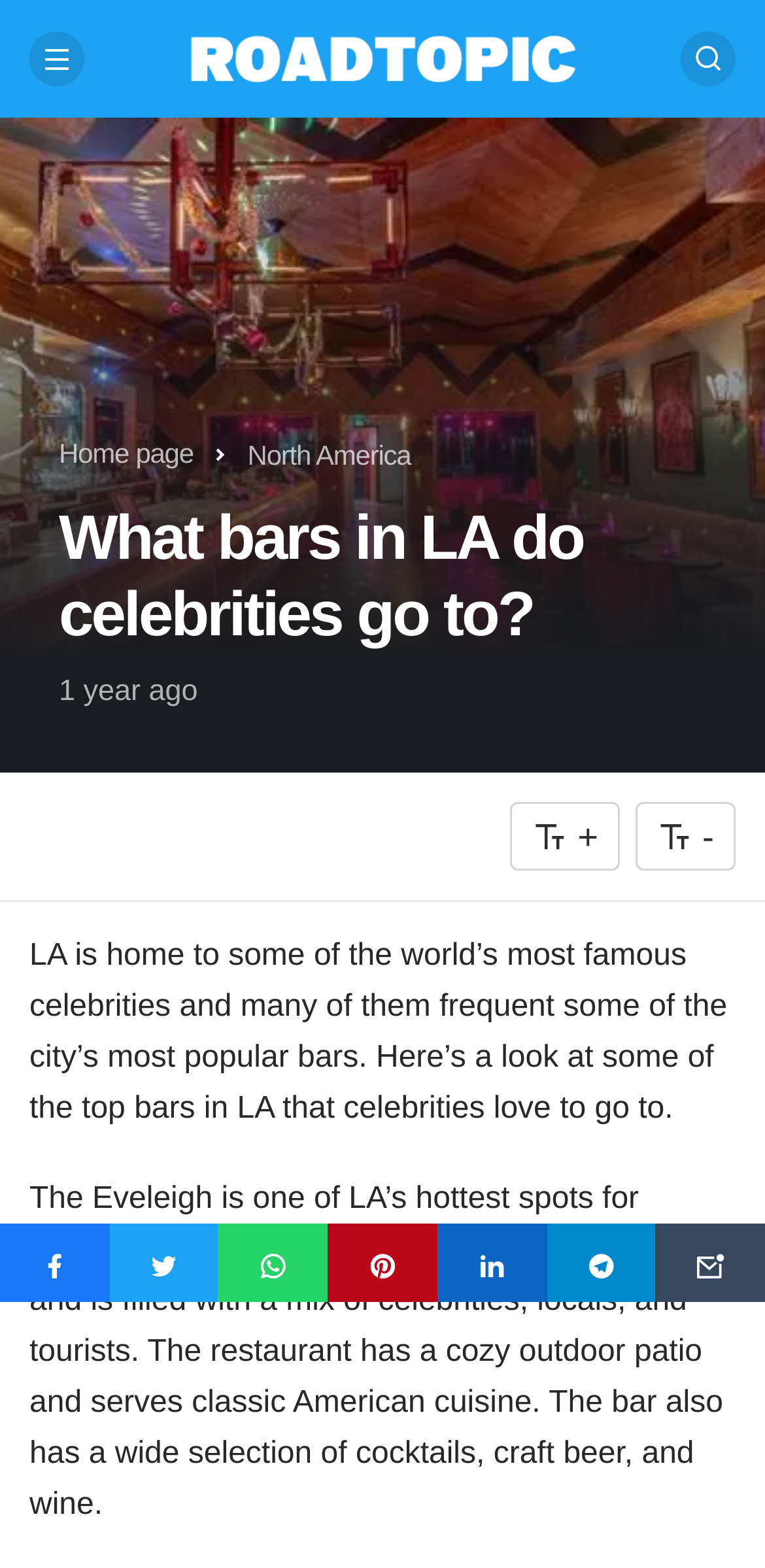Determine the bounding box coordinates of the region I should click to achieve the following instruction: "Click the menu button". Ensure the bounding box coordinates are four float numbers between 0 and 1, i.e., [left, top, right, bottom].

[0.038, 0.02, 0.11, 0.055]